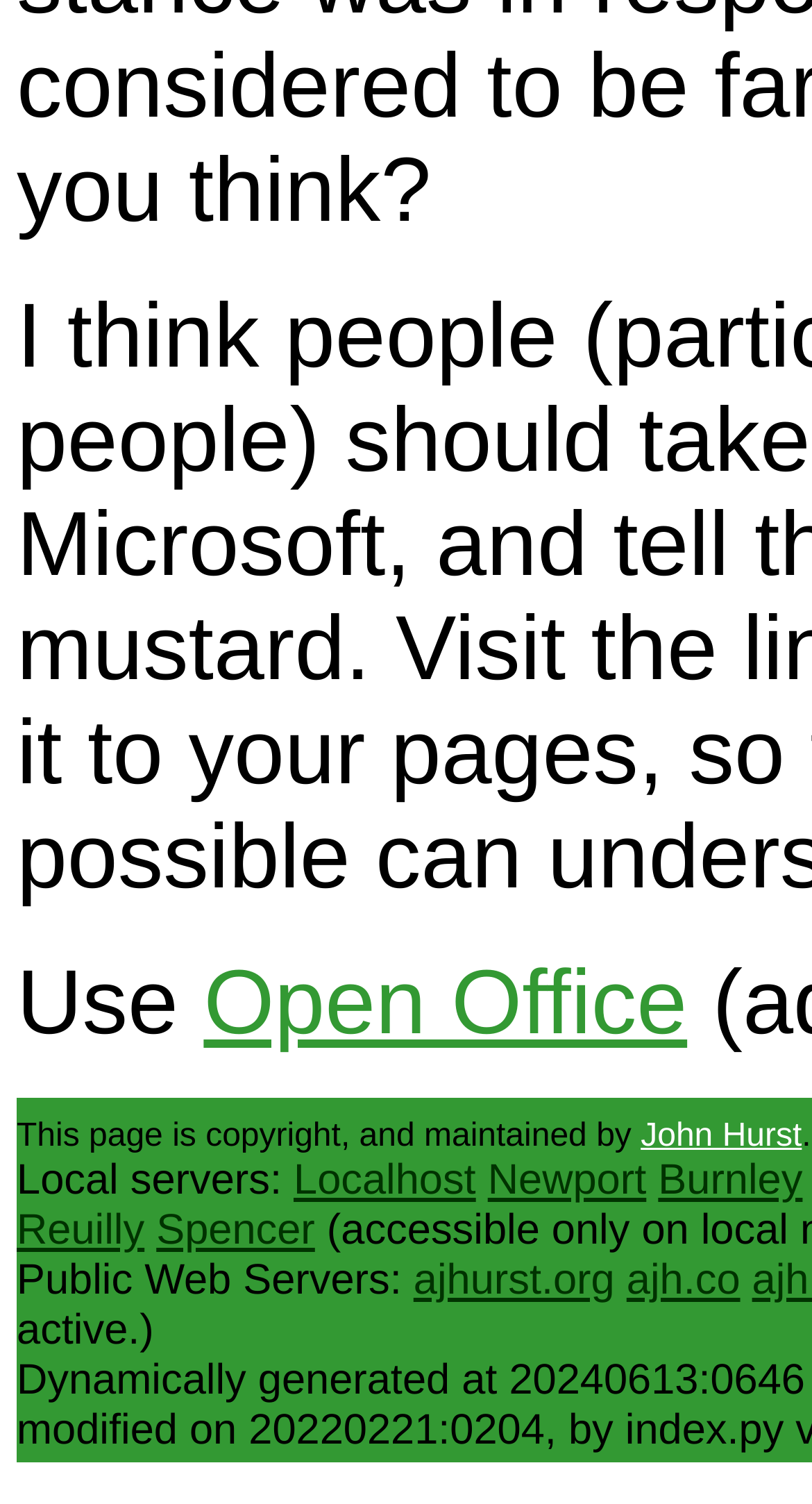Find the bounding box of the UI element described as follows: "John Hurst".

[0.789, 0.744, 0.987, 0.767]